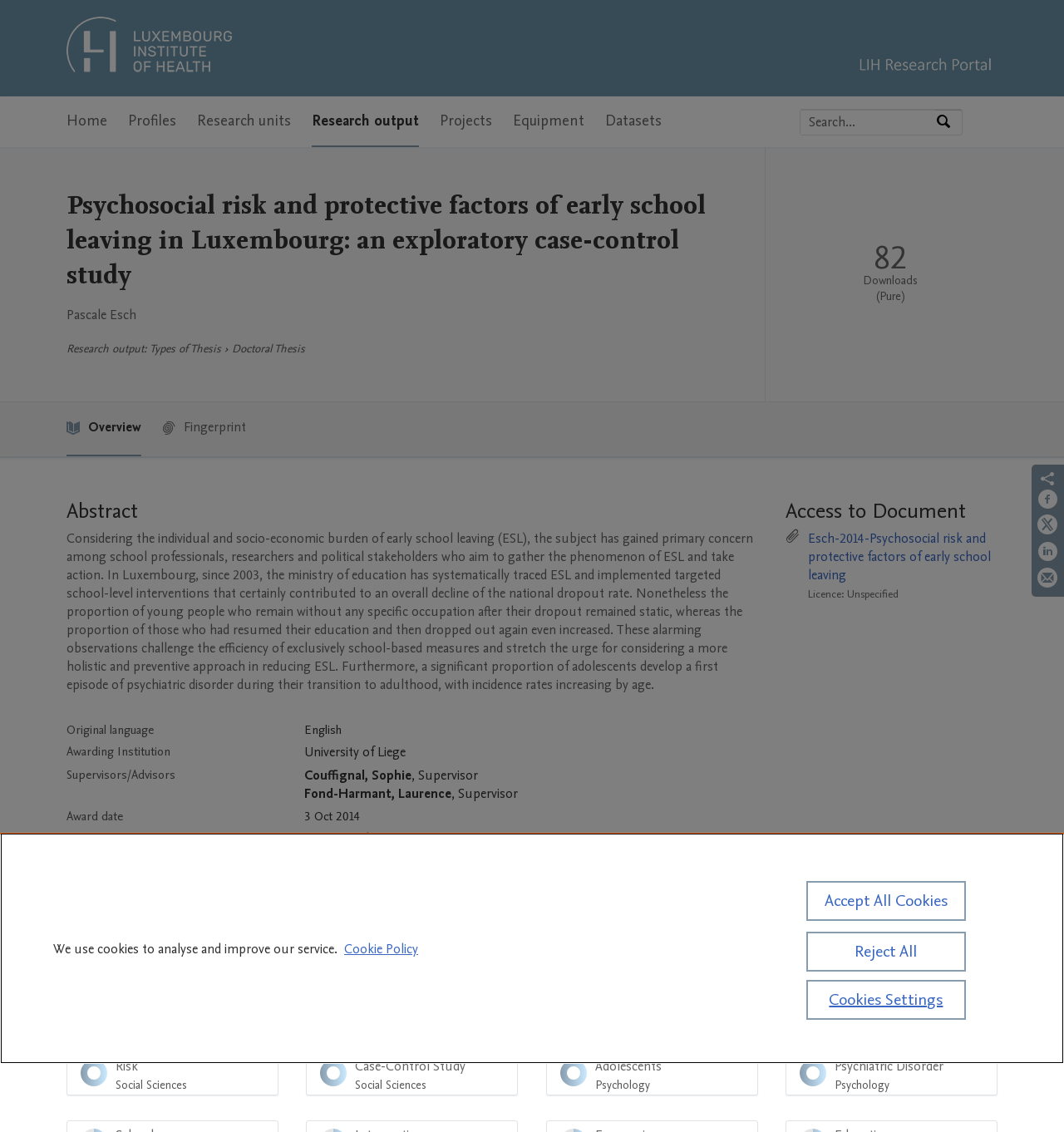Provide a thorough description of this webpage.

This webpage is about a research study on psychosocial risk and protective factors of early school leaving in Luxembourg. At the top, there is a navigation menu with links to the Luxembourg Institute of Health's home page, profiles, research units, research output, projects, equipment, and datasets. Below the navigation menu, there is a search bar where users can search by expertise, name, or affiliation.

The main content of the webpage is divided into several sections. The first section displays the title of the research study, "Psychosocial risk and protective factors of early school leaving in Luxembourg: an exploratory case-control study," and the author's name, Pascale Esch. Below the title, there is a section displaying the research output type, which is a doctoral thesis.

The next section is the publication metrics section, which shows the total downloads for this work, with a count of 82. Below this section, there are two menus, one for overview and fingerprint.

The abstract of the research study is displayed in a large section, which discusses the issue of early school leaving in Luxembourg and the need for a holistic and preventive approach to reduce it. Below the abstract, there is a table displaying information about the research study, including the original language, awarding institution, supervisors, award date, publisher, and publication status.

The webpage also has a section for accessing the document, with a link to download the research study. Additionally, there is a fingerprint section that displays the keywords related to the research study, including risk, social sciences, case-control study, adolescents, and psychiatric disorder.

At the bottom of the webpage, there are links to share the research study on social media platforms, including Facebook, Twitter, and LinkedIn. There is also a cookie banner that informs users about the use of cookies on the website and provides links to more information about privacy and cookie settings.